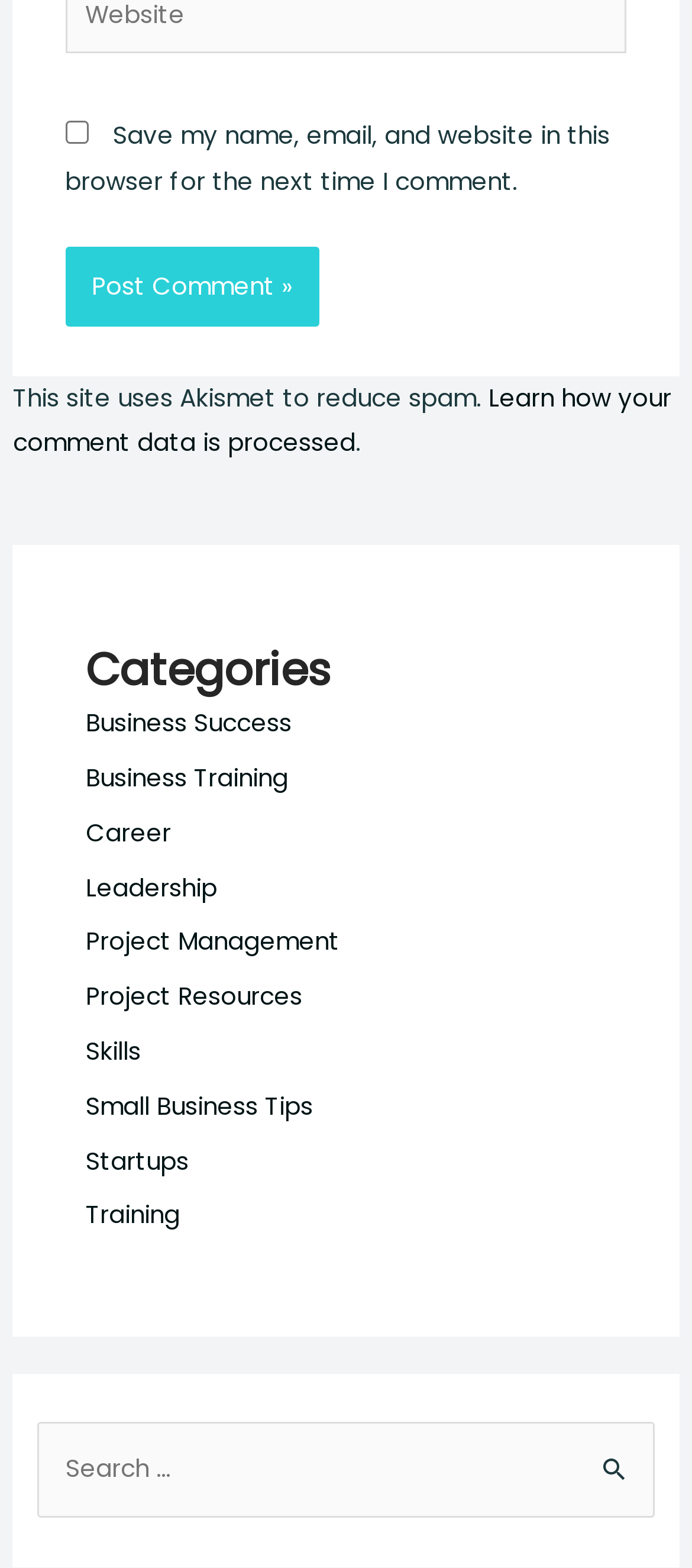Determine the bounding box coordinates of the clickable element to complete this instruction: "Search for something". Provide the coordinates in the format of four float numbers between 0 and 1, [left, top, right, bottom].

[0.054, 0.907, 0.946, 0.968]